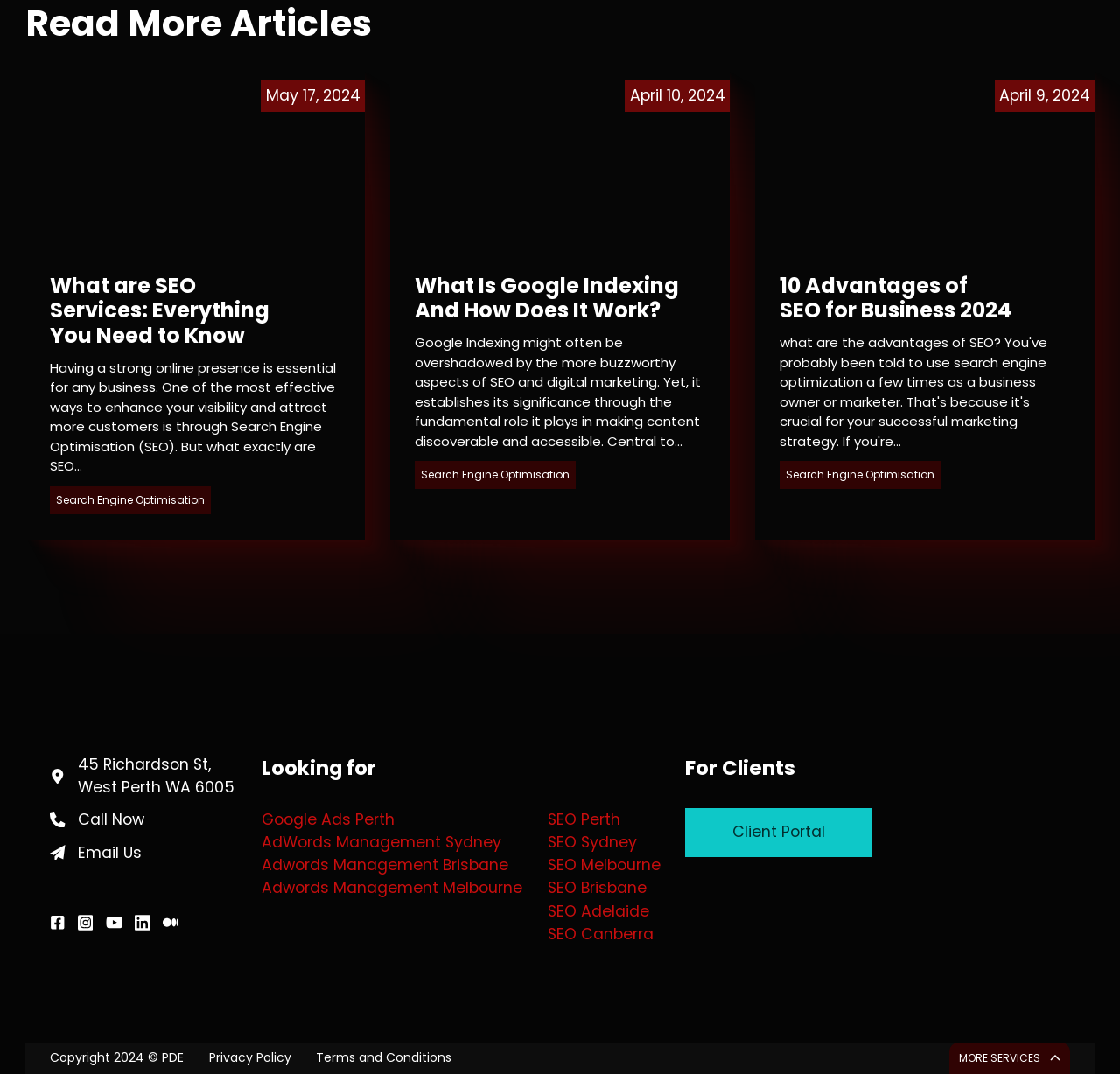Please determine the bounding box of the UI element that matches this description: SEO Sydney. The coordinates should be given as (top-left x, top-left y, bottom-right x, bottom-right y), with all values between 0 and 1.

[0.489, 0.774, 0.589, 0.795]